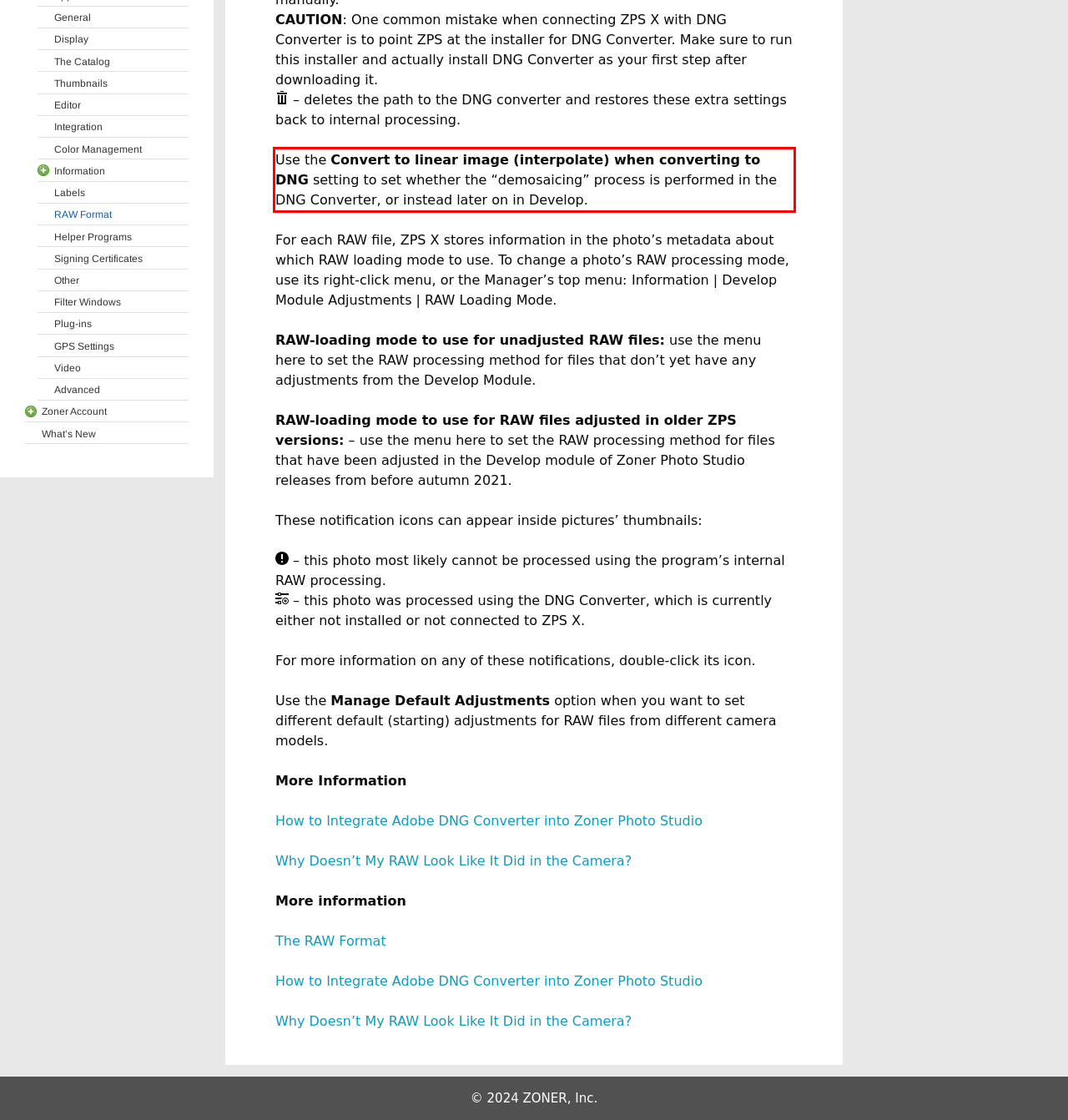Using the provided screenshot of a webpage, recognize and generate the text found within the red rectangle bounding box.

Use the Convert to linear image (interpolate) when converting to DNG setting to set whether the “demosaicing” process is performed in the DNG Converter, or instead later on in Develop.